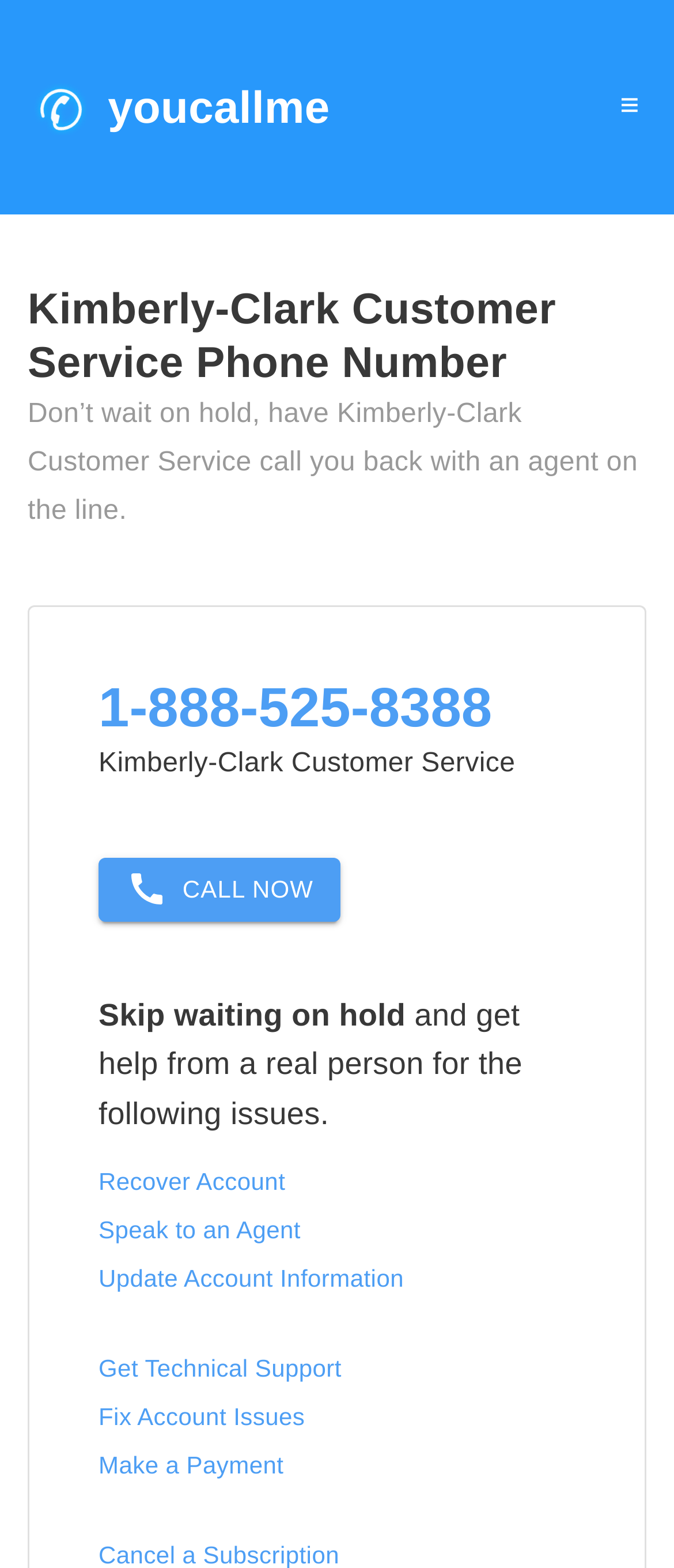How many links are available for getting help with account issues?
Please provide a single word or phrase in response based on the screenshot.

5